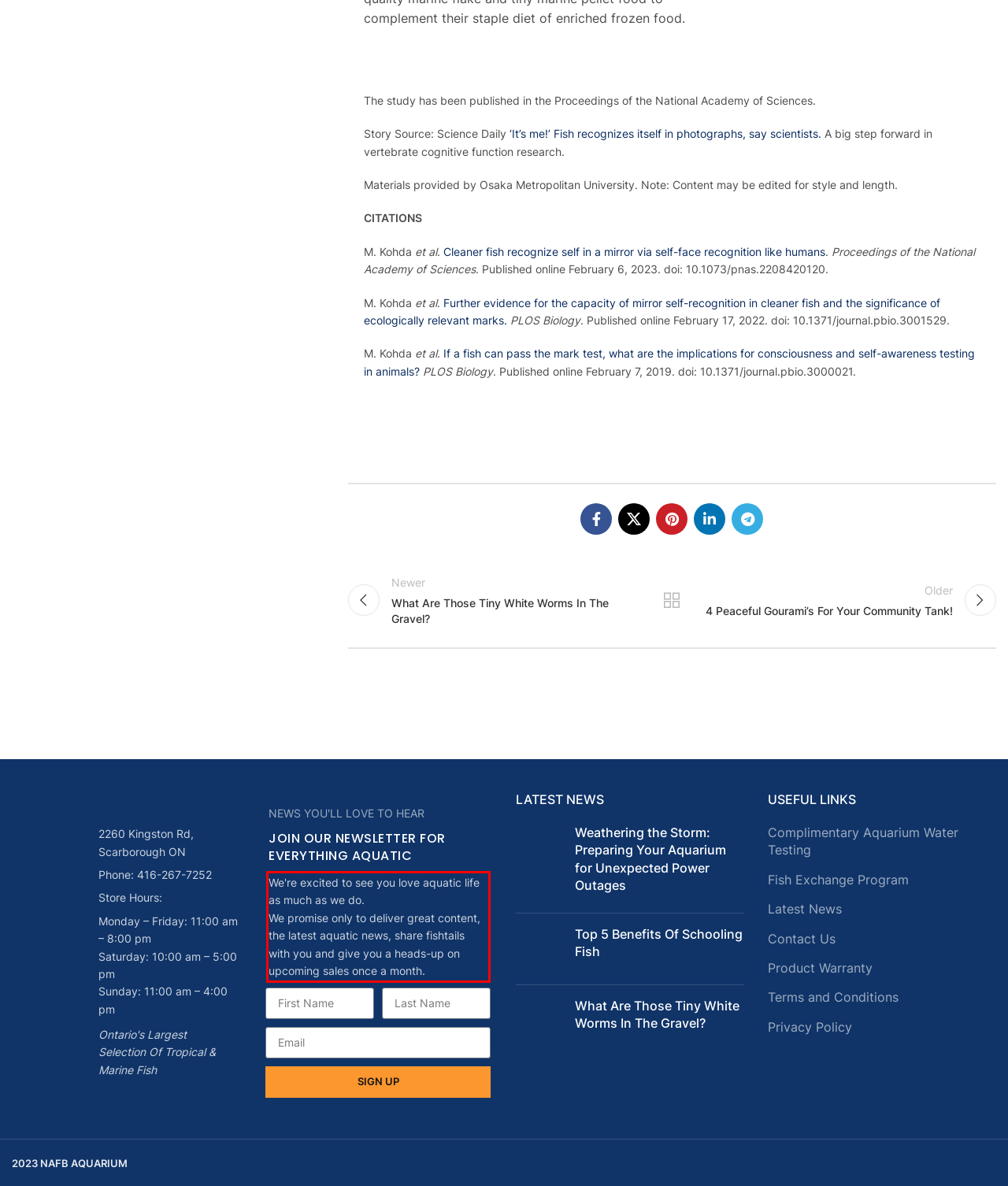Within the screenshot of the webpage, locate the red bounding box and use OCR to identify and provide the text content inside it.

We're excited to see you love aquatic life as much as we do. We promise only to deliver great content, the latest aquatic news, share fishtails with you and give you a heads-up on upcoming sales once a month.